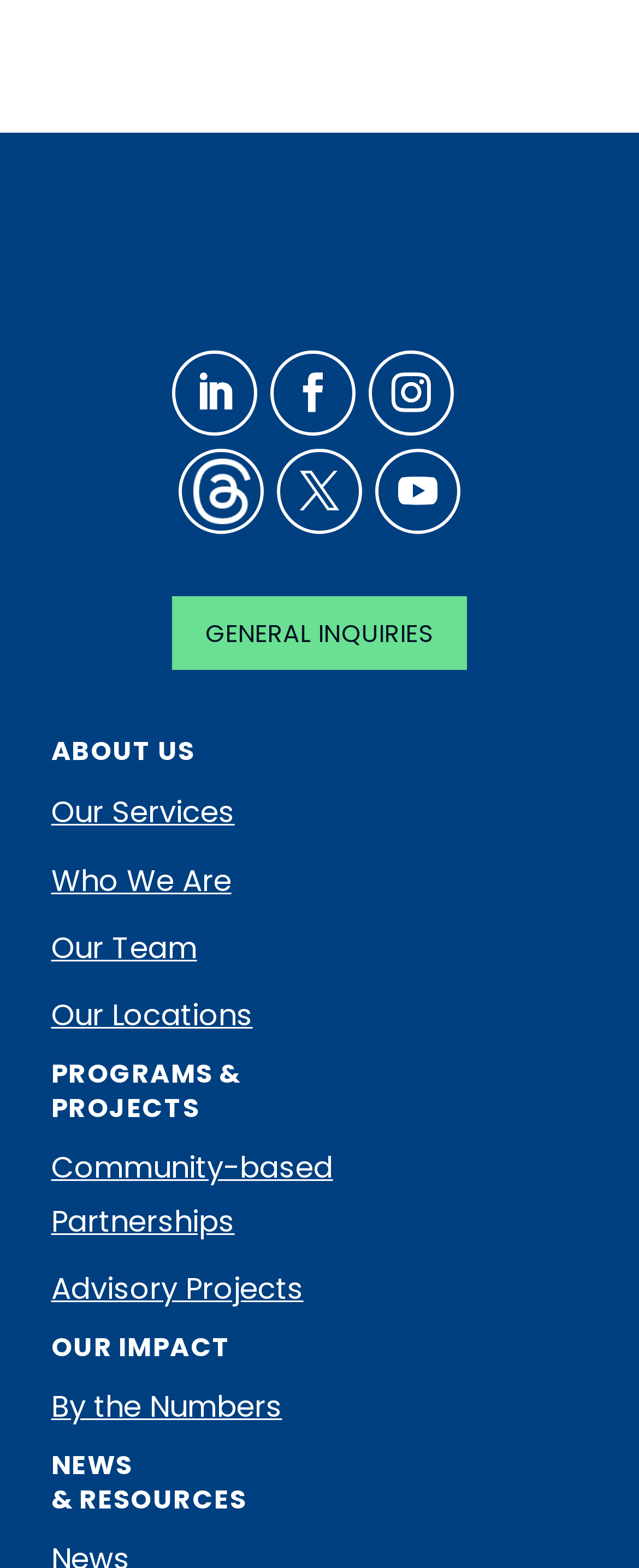Locate the bounding box of the user interface element based on this description: "Dribble".

[0.279, 0.286, 0.413, 0.341]